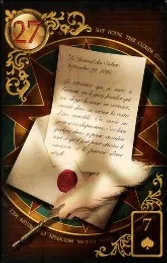Generate a detailed caption that describes the image.

The image features a beautifully designed tarot card titled "The Letter," showcasing an elegant parchment with handwritten notes and a red wax seal, symbolizing communication and messages. The parchment is artistically placed against a visual backdrop of a star pattern, which suggests themes of guidance and intuition often associated with tarot readings. The number "27" is displayed prominently at the top, possibly indicating its position in the deck, while a small playing card symbol, the spade, is located at the bottom right corner, hinting at the card's deeper meanings associated with insight and clarity. This card is part of a collection that emphasizes the importance of expression and connection in personal journeys and reflections.